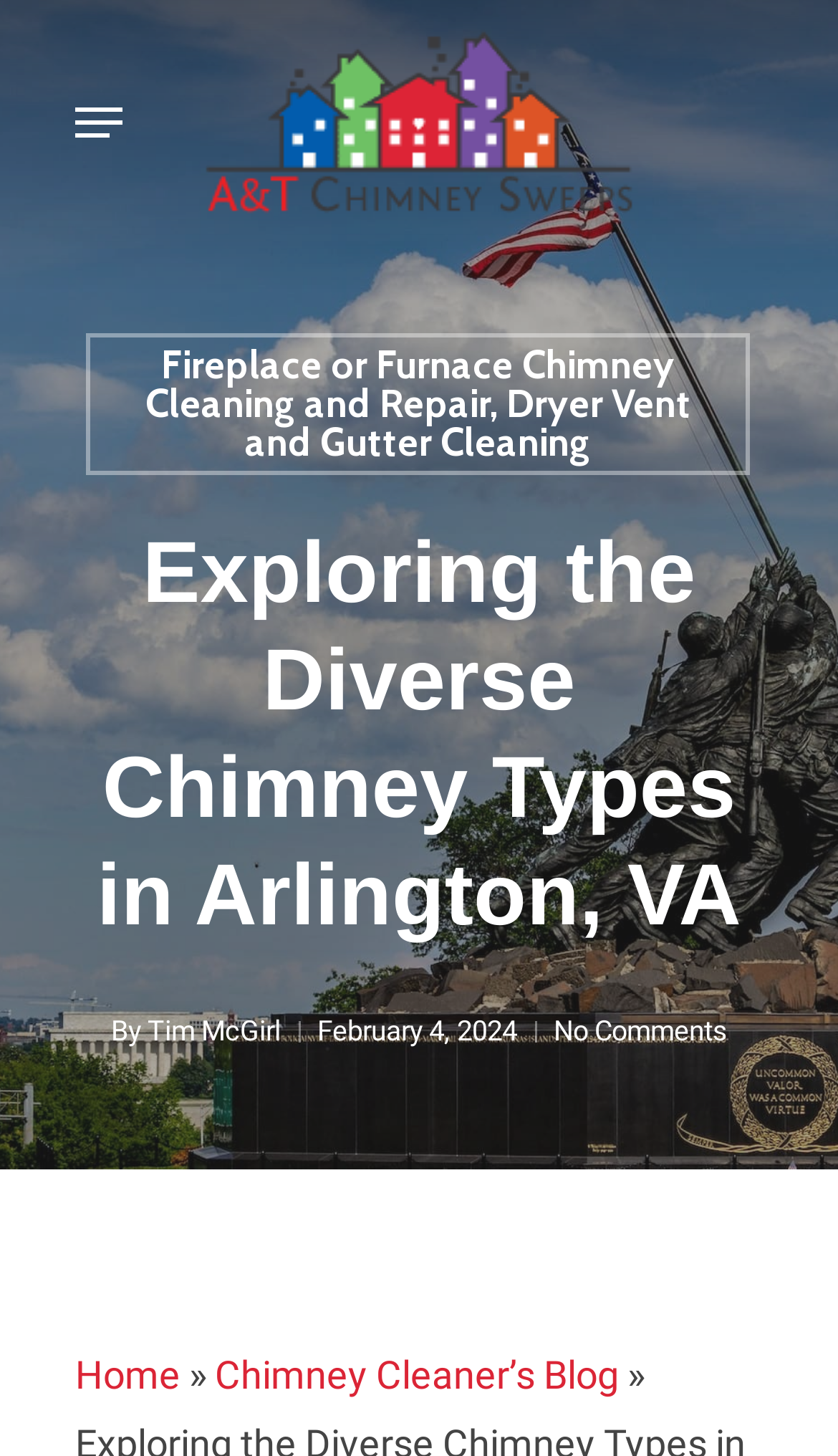What is the date of the article?
Using the information from the image, provide a comprehensive answer to the question.

I found the date of the article by looking at the text below the title, which says 'By Tim McGirl, February 4, 2024'.